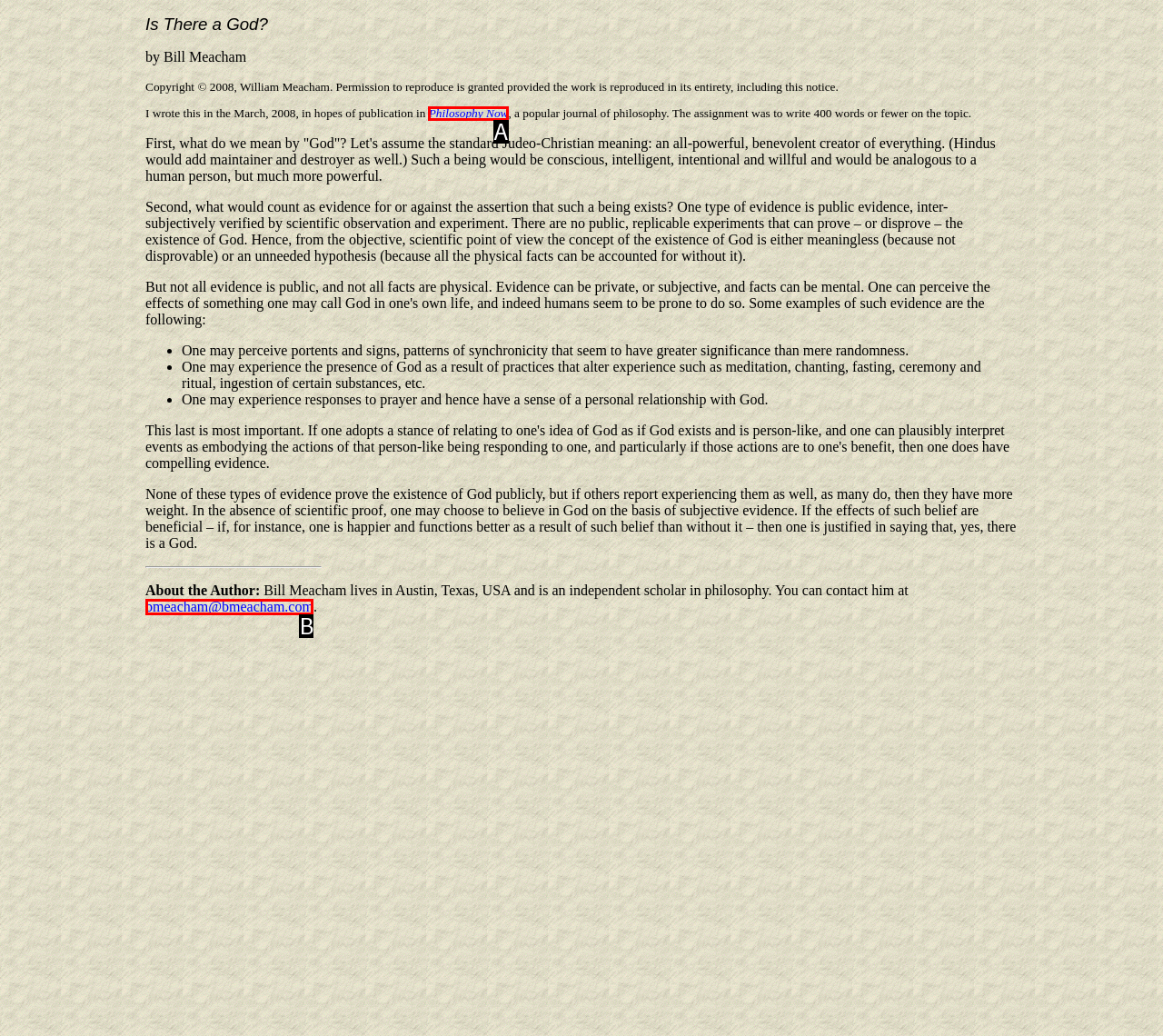Tell me which one HTML element best matches the description: bmeacham@bmeacham.com Answer with the option's letter from the given choices directly.

B